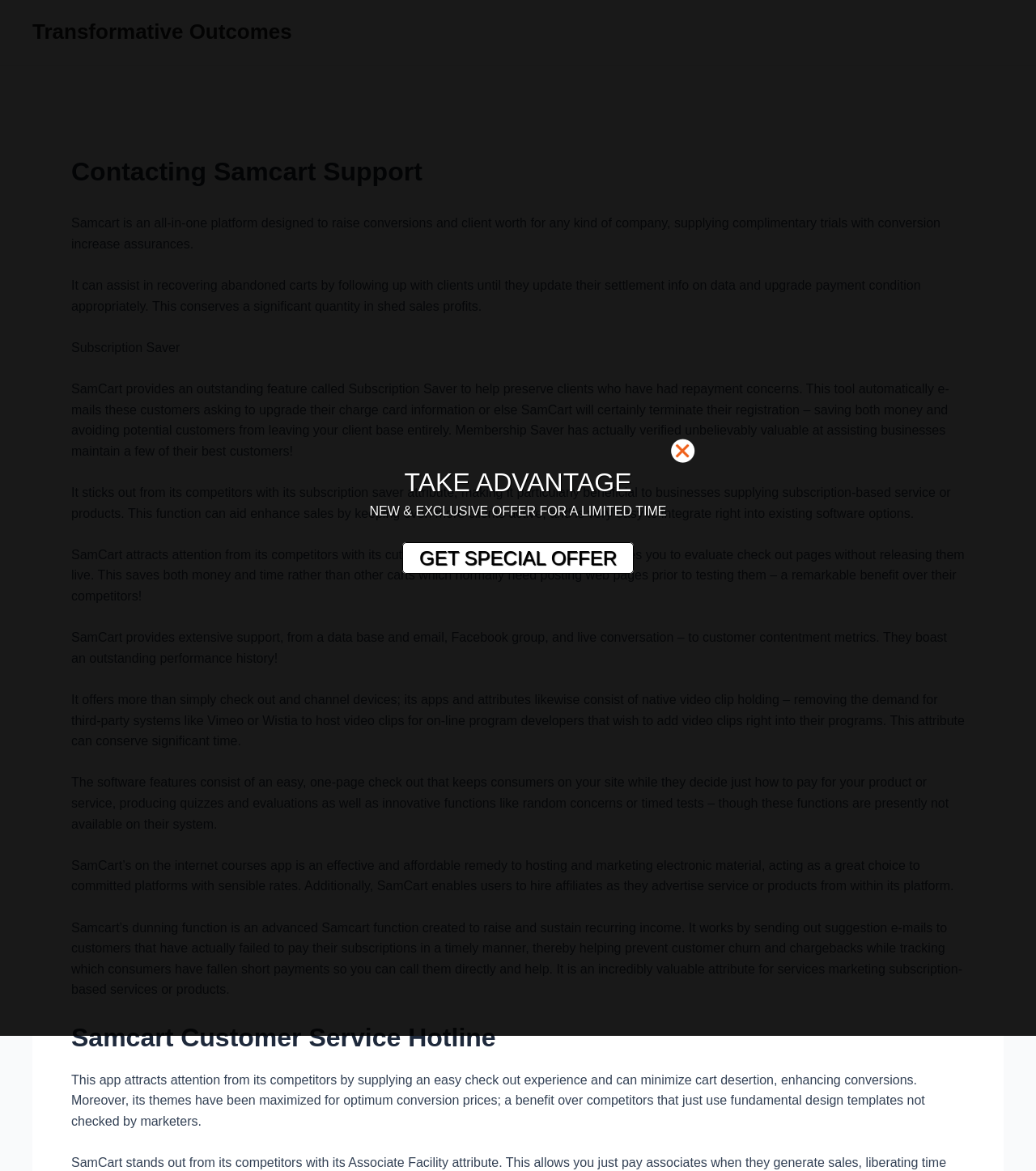Using a single word or phrase, answer the following question: 
What is Samcart?

E-commerce platform